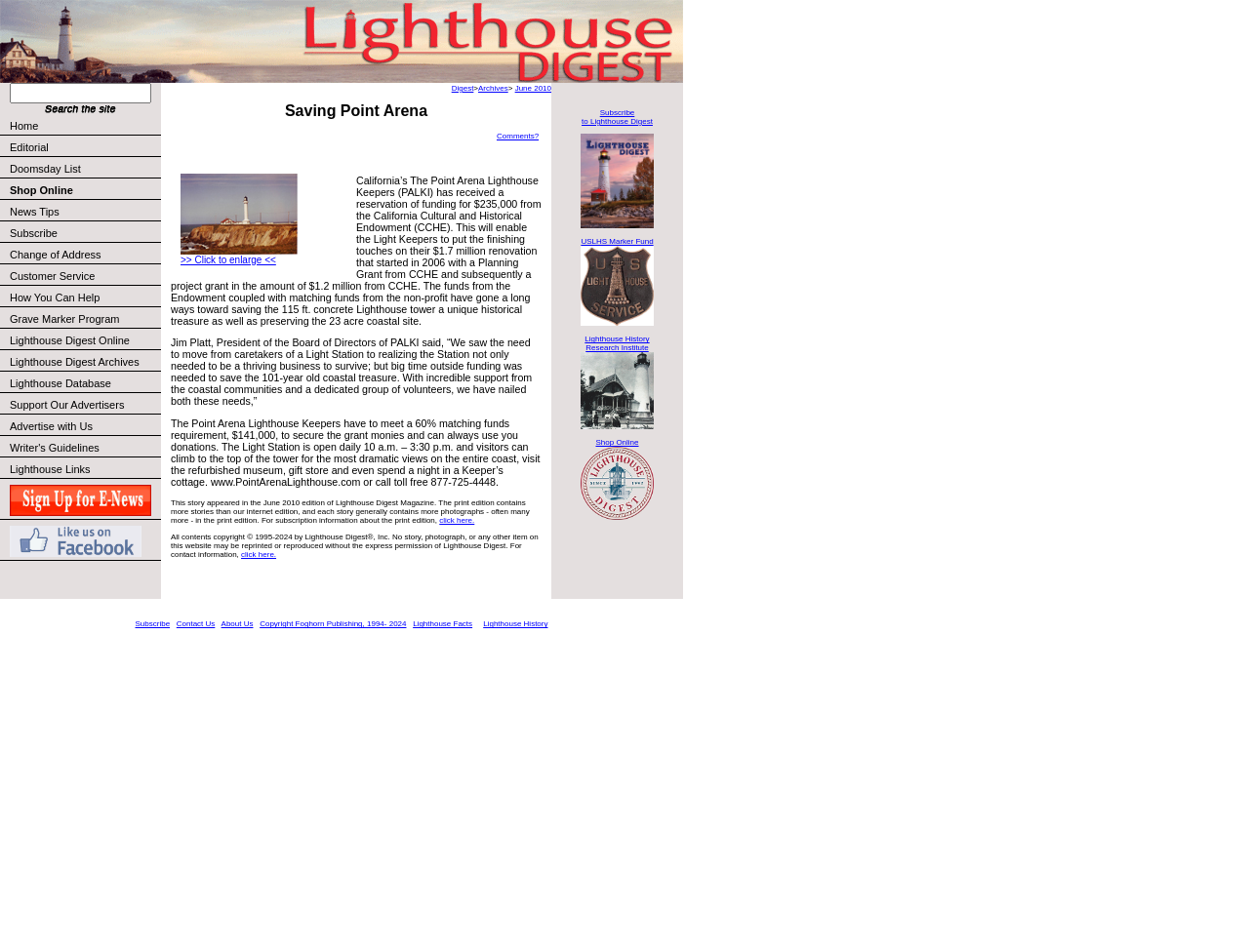Provide the bounding box coordinates of the HTML element described by the text: "Lighthouse History Research Institute".

[0.465, 0.352, 0.523, 0.453]